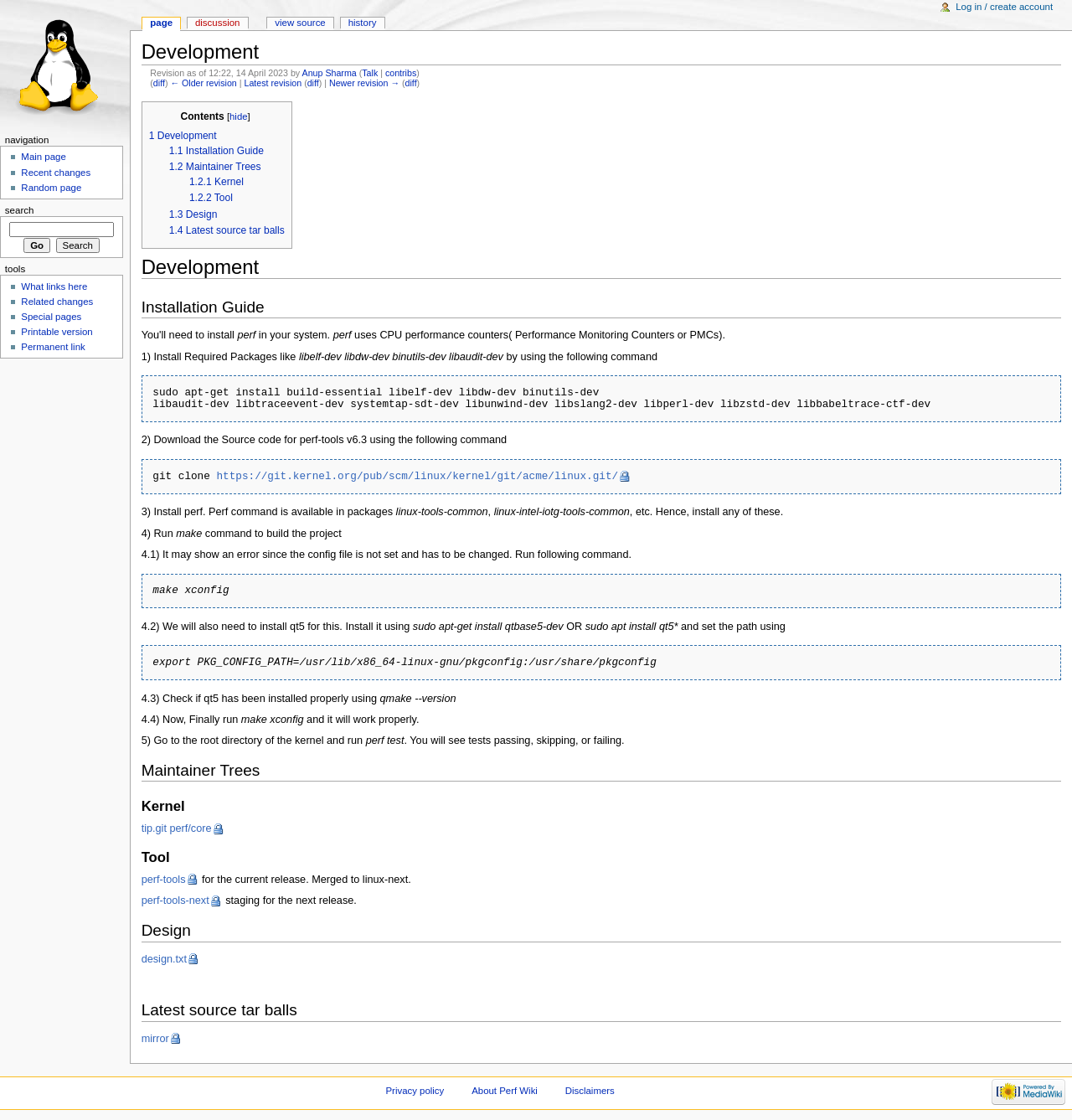Respond with a single word or phrase for the following question: 
What is the command to run the perf test?

perf test